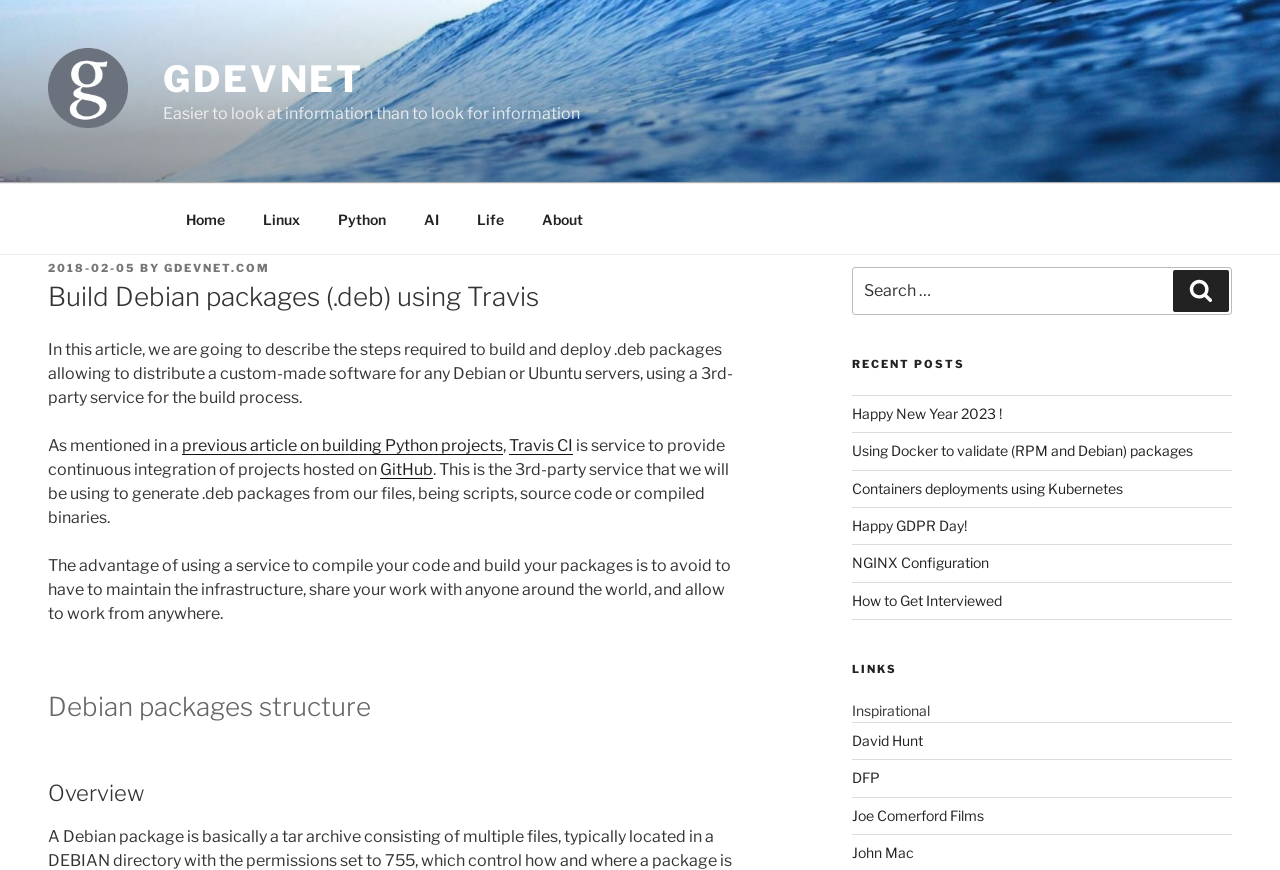Explain the webpage's design and content in an elaborate manner.

This webpage is about building and deploying Debian packages using Travis, a 3rd-party service for continuous integration. At the top left, there is a link to skip to the content, followed by the website's logo and name, "GDevNet". Below the logo, there is a navigation menu with links to "Home", "Linux", "Python", "AI", "Life", and "About". 

To the right of the navigation menu, there is a search bar with a button to search for specific content. Below the search bar, there is a section titled "RECENT POSTS" with links to five recent articles. Further down, there is a section titled "LINKS" with four inspirational links.

The main content of the webpage is divided into sections, starting with an introduction to building Debian packages using Travis. The introduction is followed by sections titled "Debian packages structure" and "Overview", which provide more information on the topic. The text is well-structured and easy to follow, with headings and paragraphs that explain the process of building and deploying Debian packages.